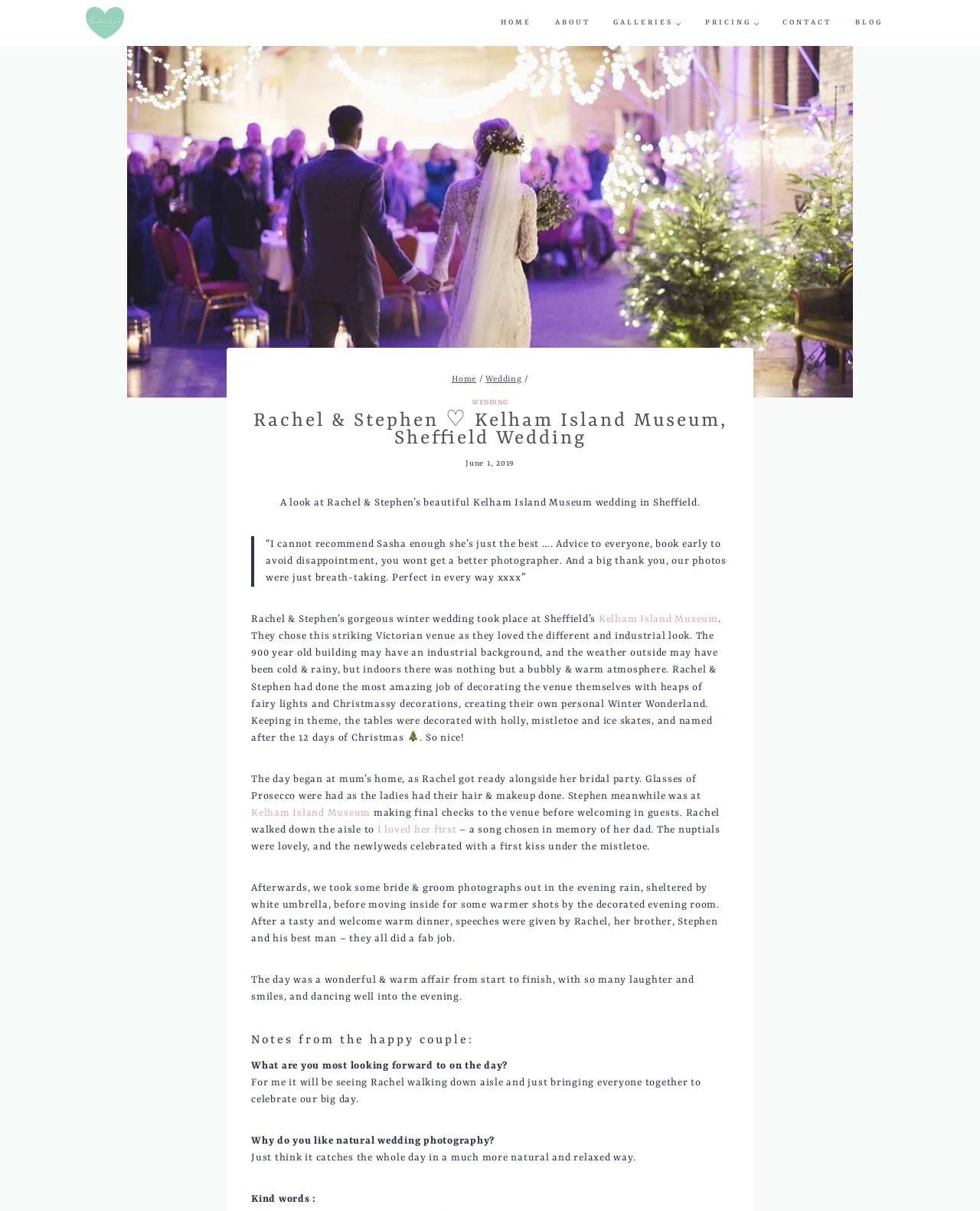Identify the bounding box coordinates of the section that should be clicked to achieve the task described: "Click the HOME link".

None